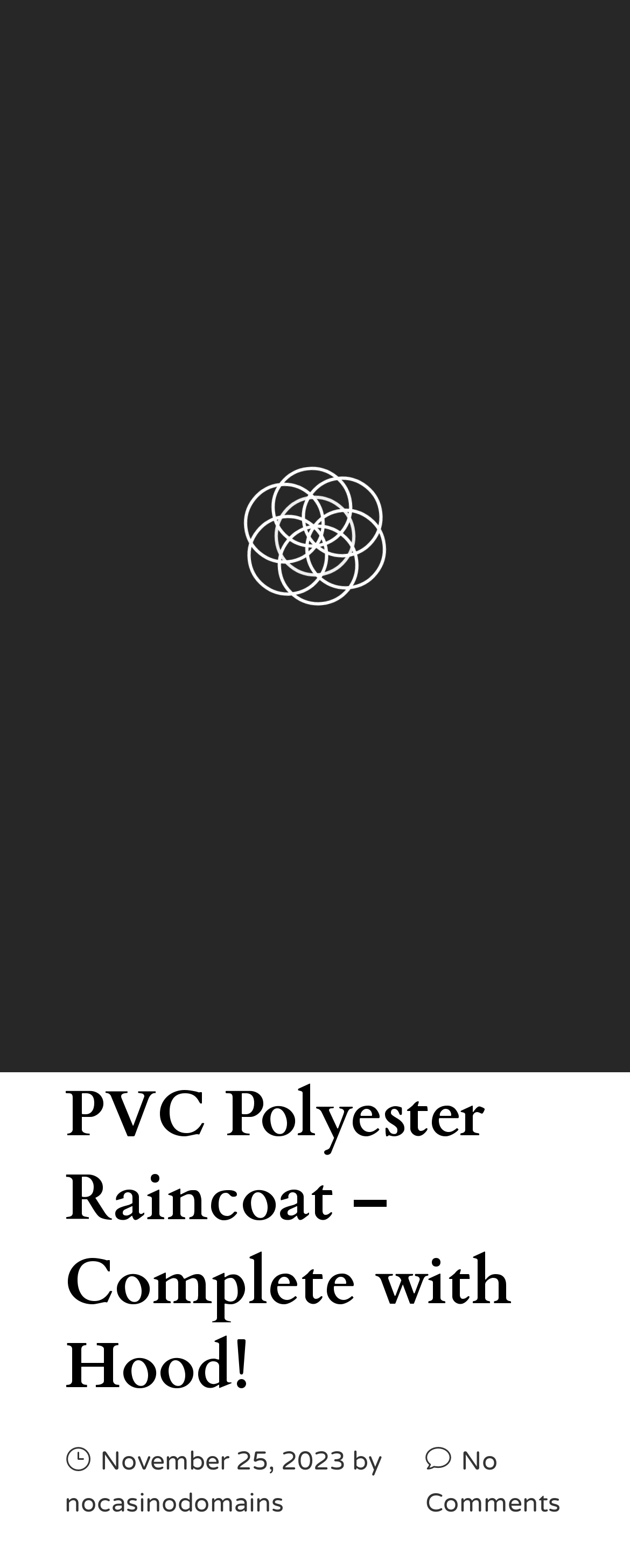Use the information in the screenshot to answer the question comprehensively: How many comments are there on the article?

I found a static text element at the bottom of the page that says 'No Comments', which indicates that there are no comments on the article.